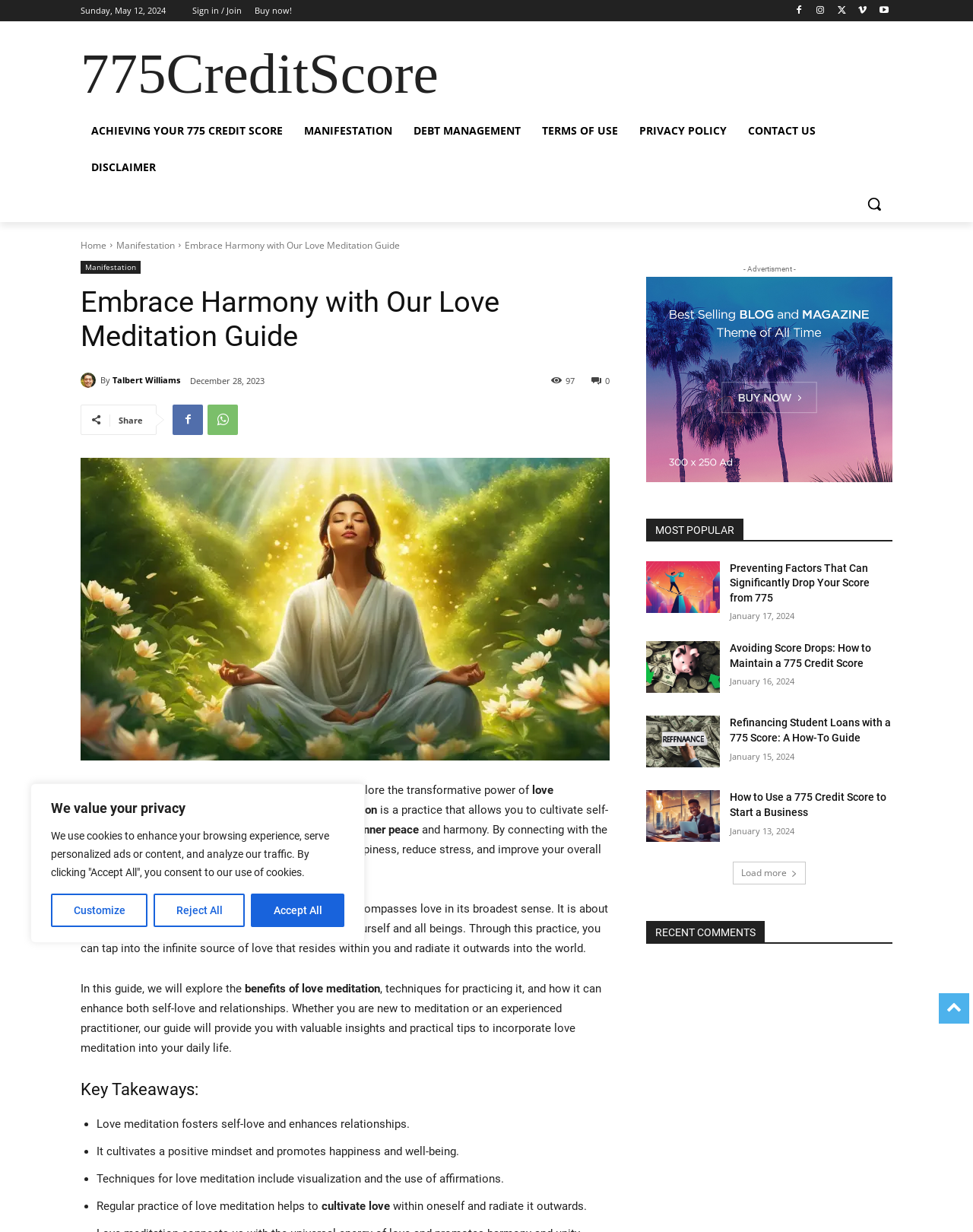Specify the bounding box coordinates of the region I need to click to perform the following instruction: "Click the 'Sign in / Join' link". The coordinates must be four float numbers in the range of 0 to 1, i.e., [left, top, right, bottom].

[0.198, 0.0, 0.248, 0.017]